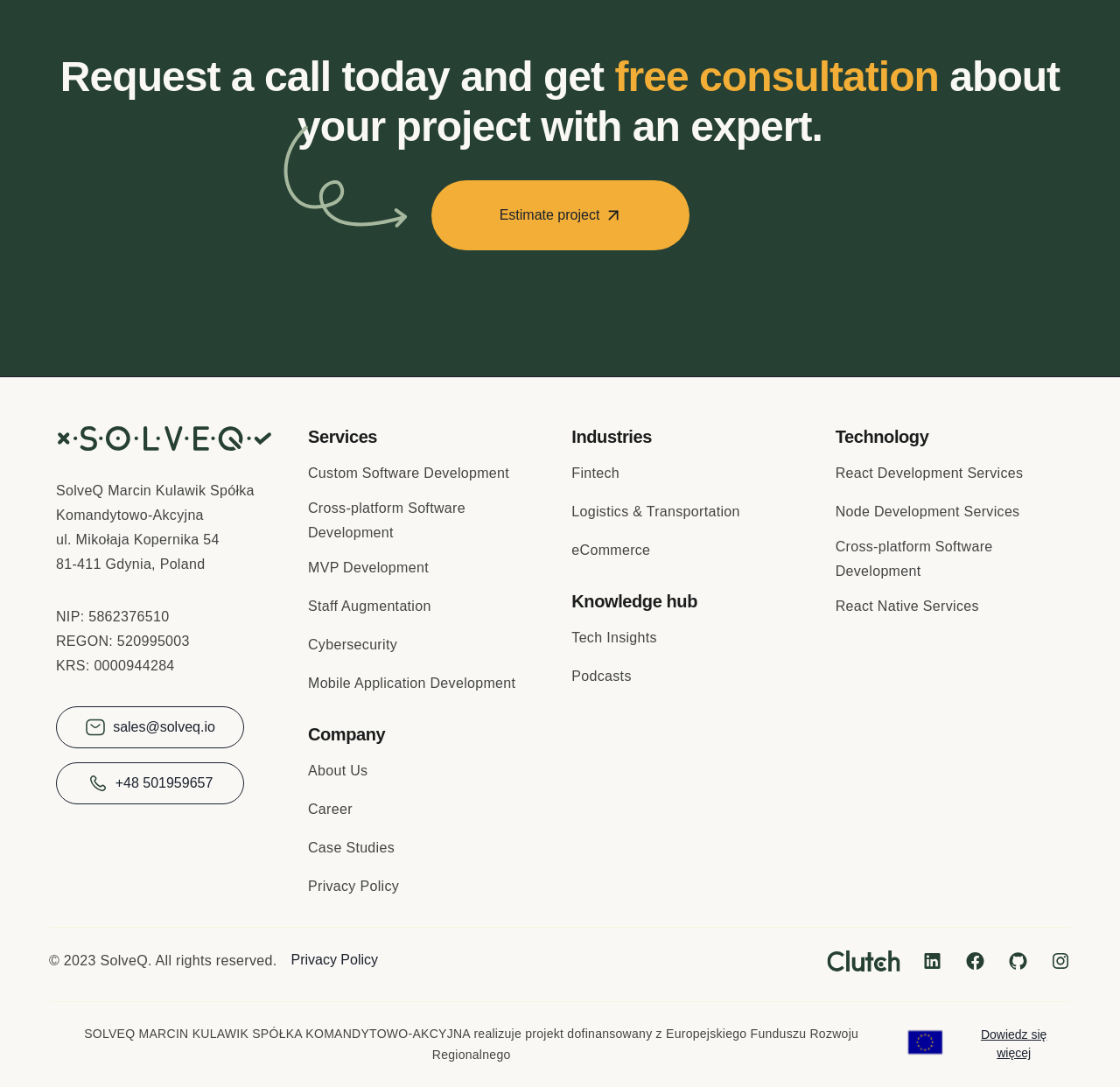Provide a brief response in the form of a single word or phrase:
What is the company name?

SolveQ Marcin Kulawik Spółka Komandytowo-Akcyjna